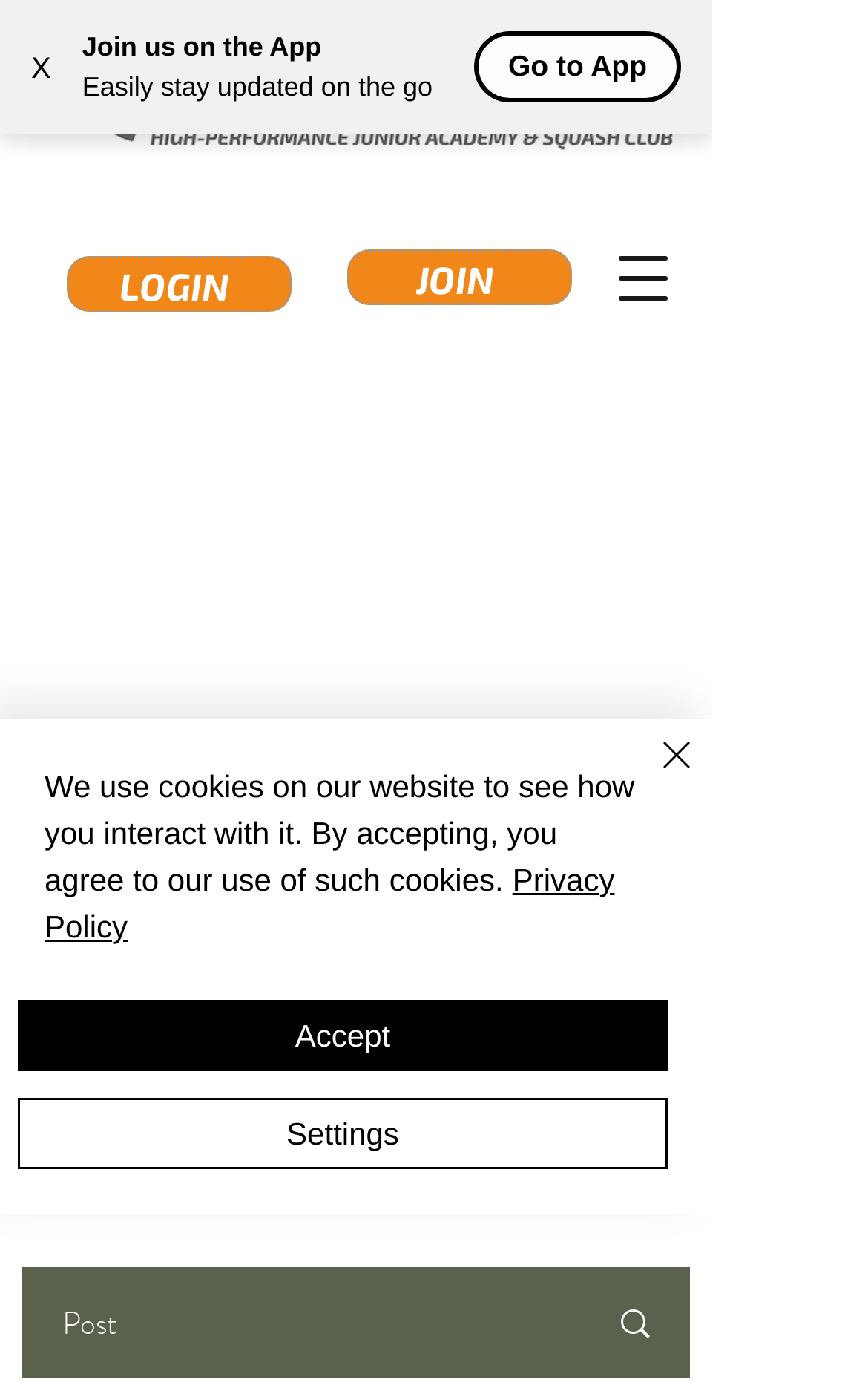Analyze the image and answer the question with as much detail as possible: 
What is the text on the button next to 'LOGIN'?

I found two adjacent link elements, one with the text 'LOGIN' and the other with the text 'JOIN', with bounding box coordinates [0.077, 0.184, 0.336, 0.224] and [0.4, 0.179, 0.659, 0.219], respectively.